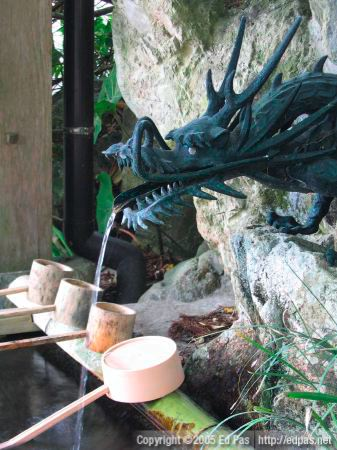Describe all the elements in the image with great detail.

The image showcases a beautifully detailed dragon-shaped purification fountain, known as a "temizuya," located at the Nishi Ono Hachiman Shrine. Water flows gracefully from the mouth of the dragon sculpture into a stone basin. Surrounding the basin are several bamboo dippers, traditionally used by visitors to rinse their hands and mouths as a ritual of purification before approaching the shrine deities. This scene captures the serene ambiance of the shrine grounds, illustrating the harmonious blend of nature and sacred architecture, essential to the Japanese Shinto practice. The lush greenery in the background further enhances the tranquil setting, inviting visitors to engage in spiritual reflection and cleansing.